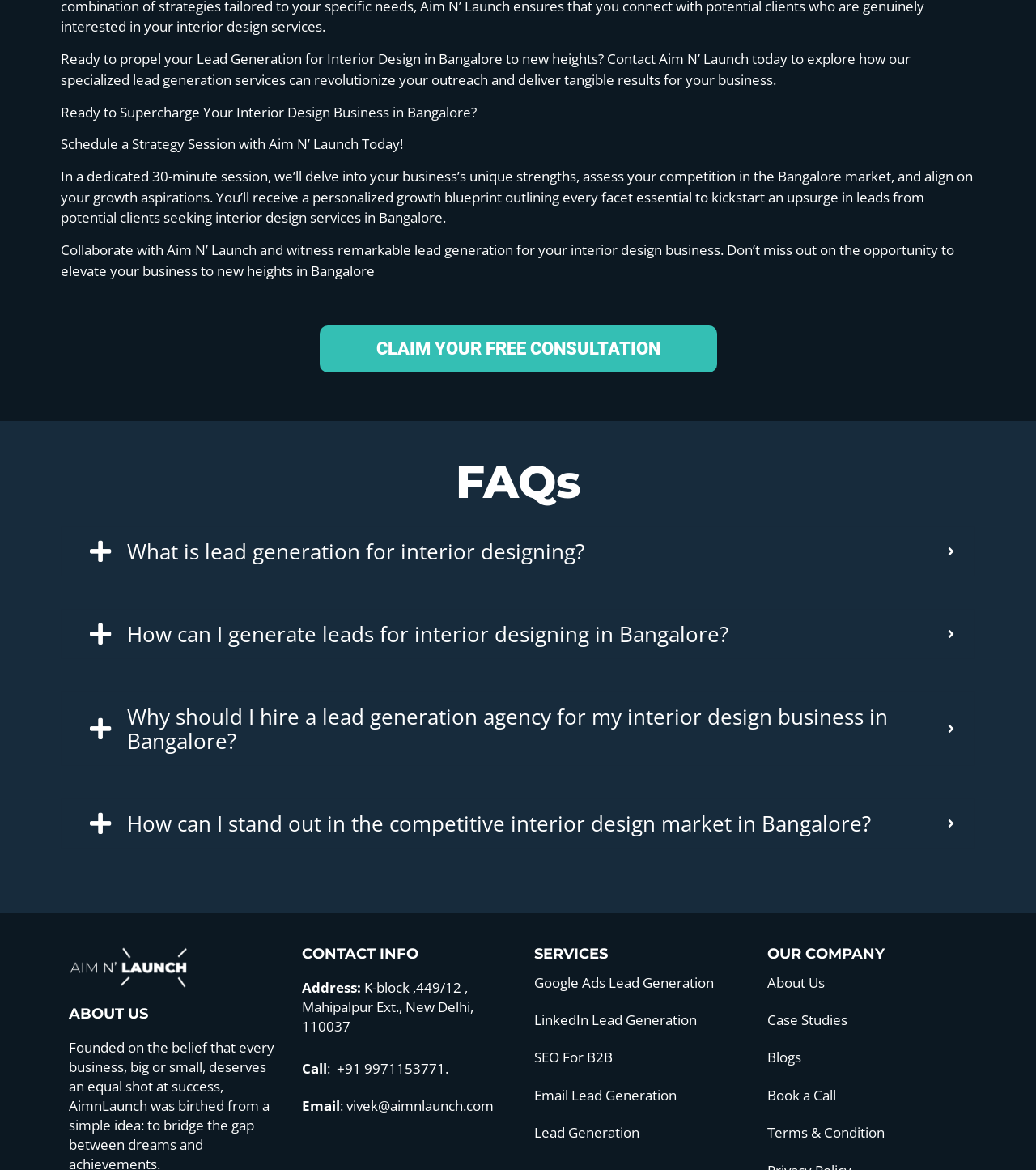Determine the bounding box coordinates of the clickable region to carry out the instruction: "Claim your free consultation".

[0.308, 0.278, 0.692, 0.318]